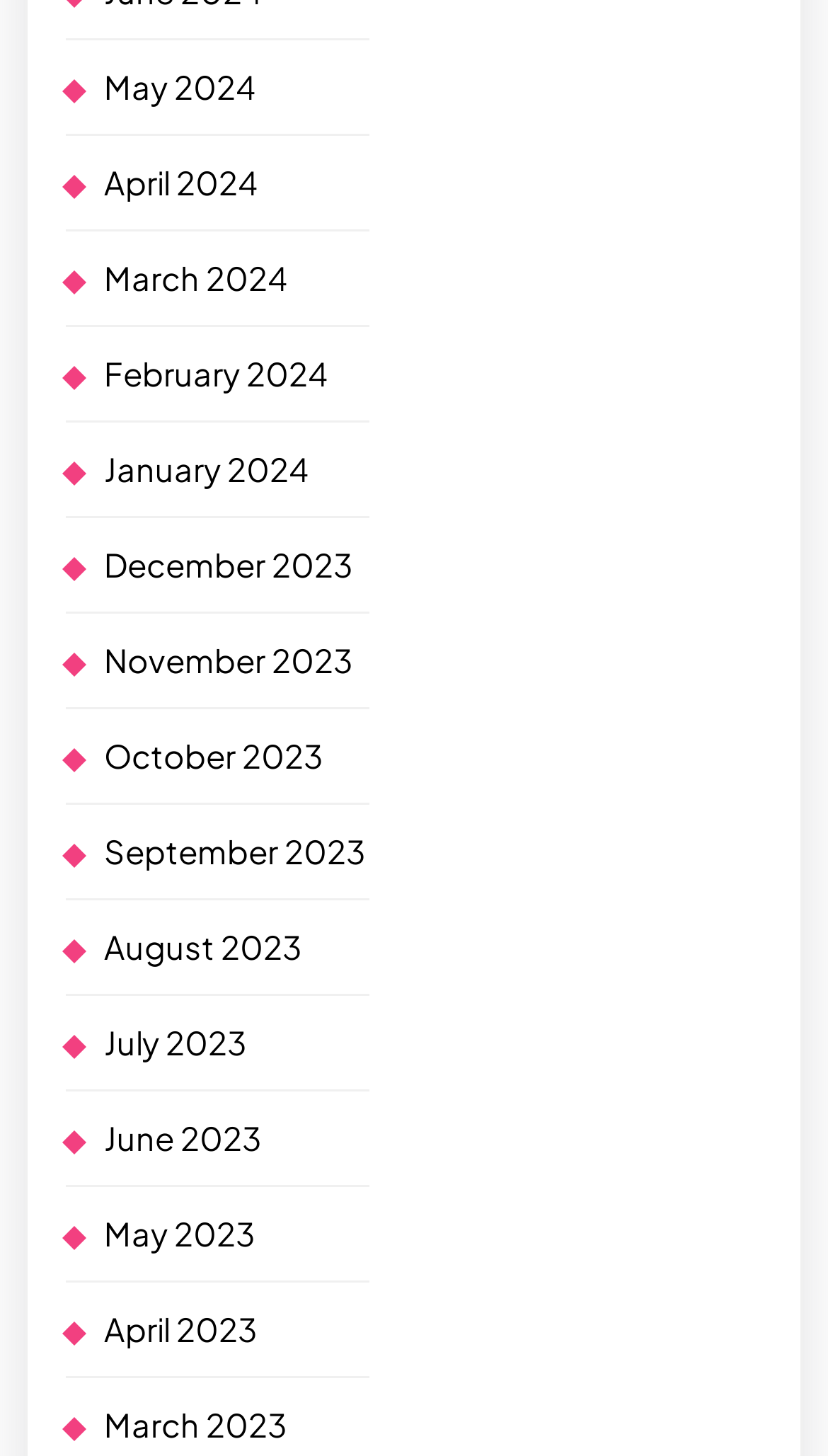Determine the bounding box coordinates of the target area to click to execute the following instruction: "Access January 2024."

[0.126, 0.308, 0.372, 0.336]